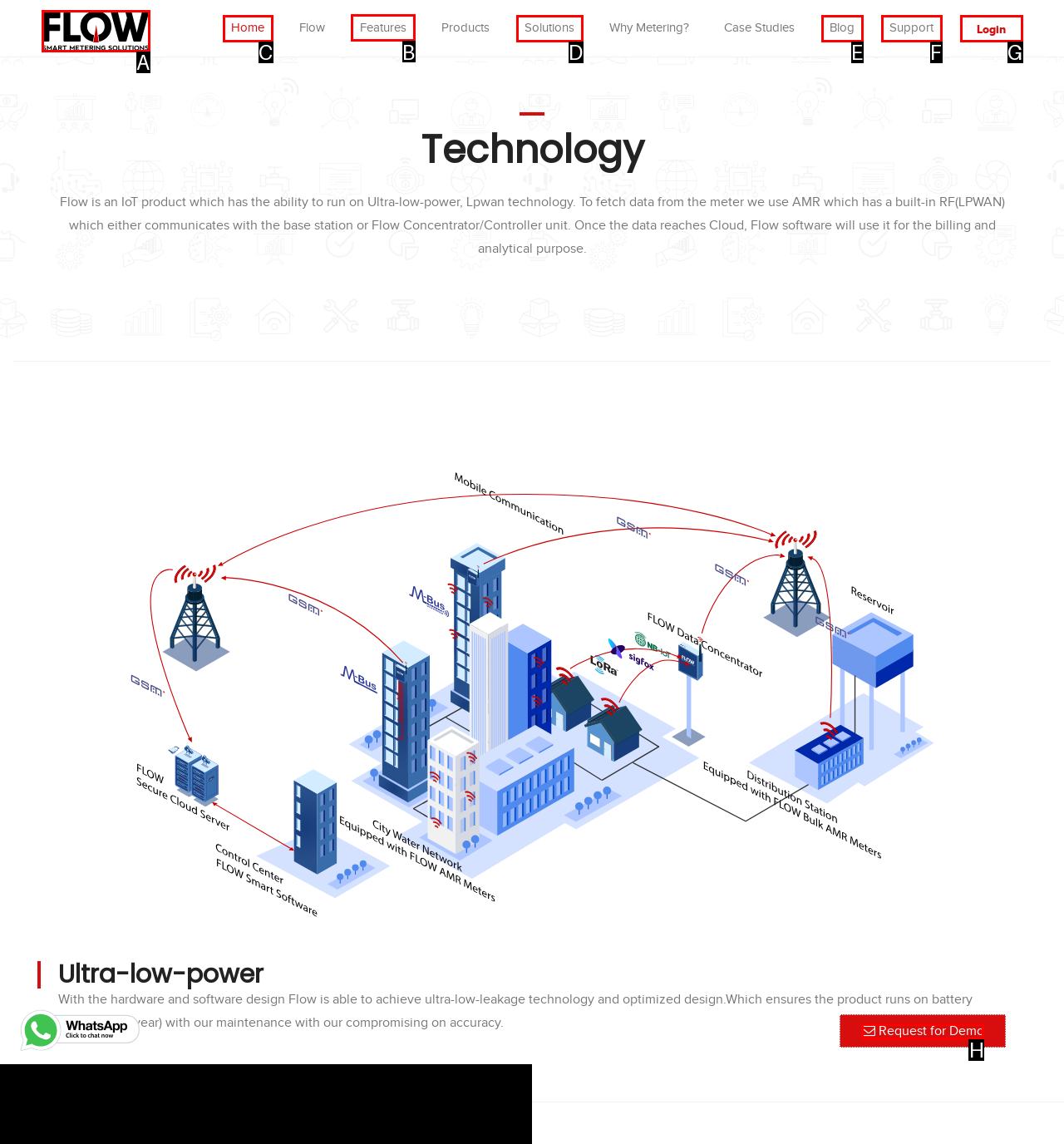Out of the given choices, which letter corresponds to the UI element required to Check the 'Executive Pay' category? Answer with the letter.

None